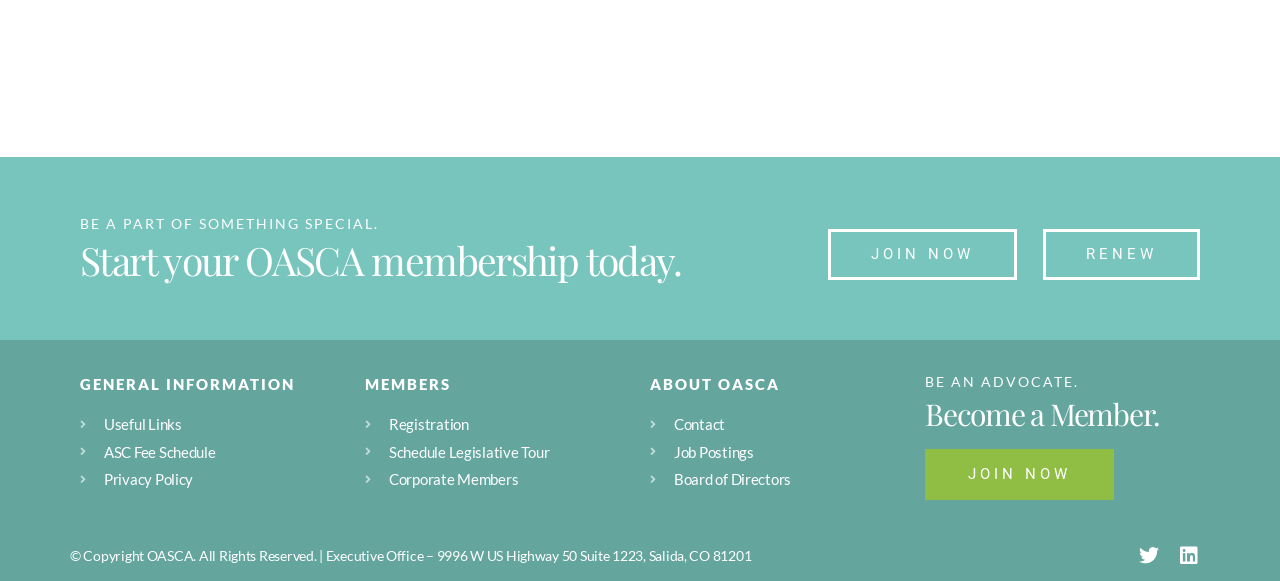Answer the question below in one word or phrase:
What is the purpose of the 'RENEW' link on this webpage?

To renew membership